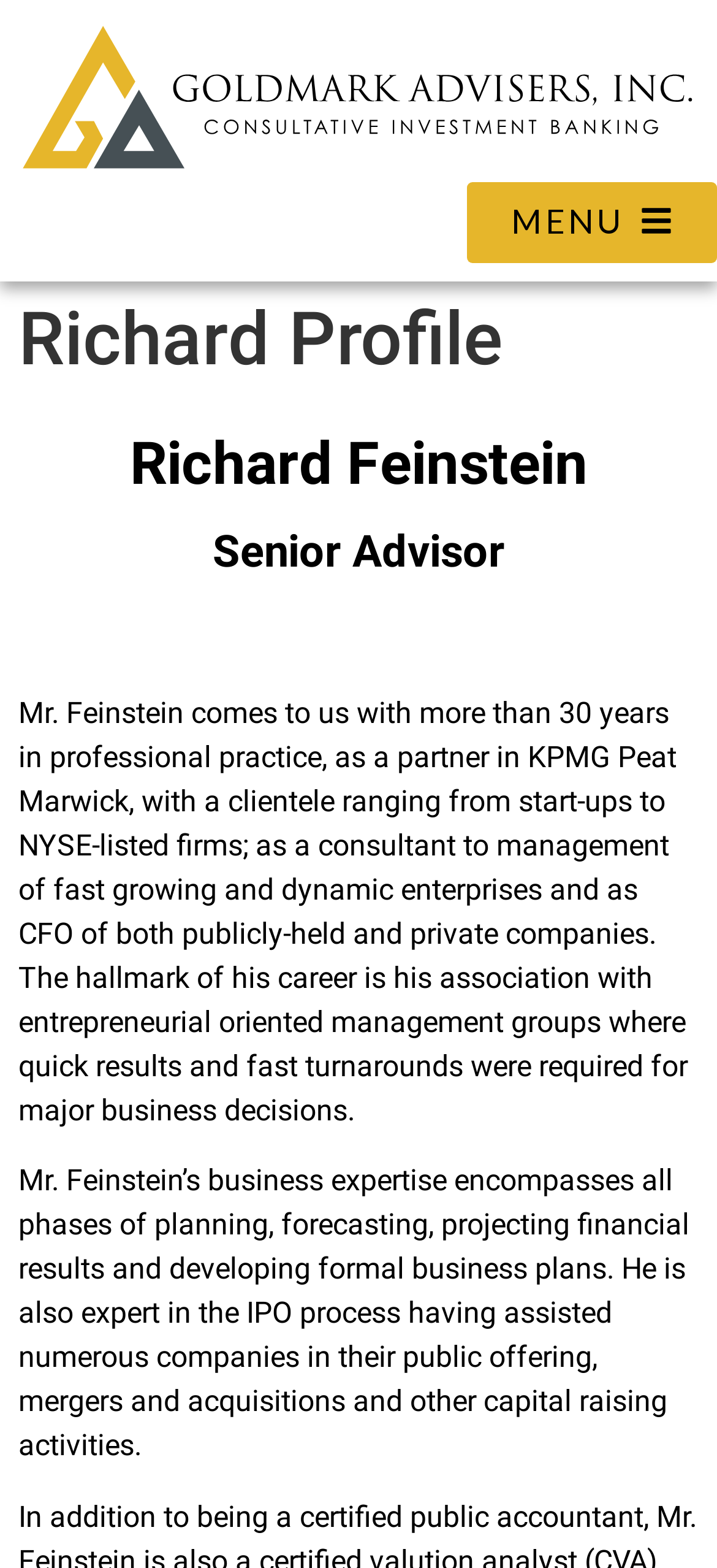Given the description MENU, predict the bounding box coordinates of the UI element. Ensure the coordinates are in the format (top-left x, top-left y, bottom-right x, bottom-right y) and all values are between 0 and 1.

[0.651, 0.116, 1.0, 0.168]